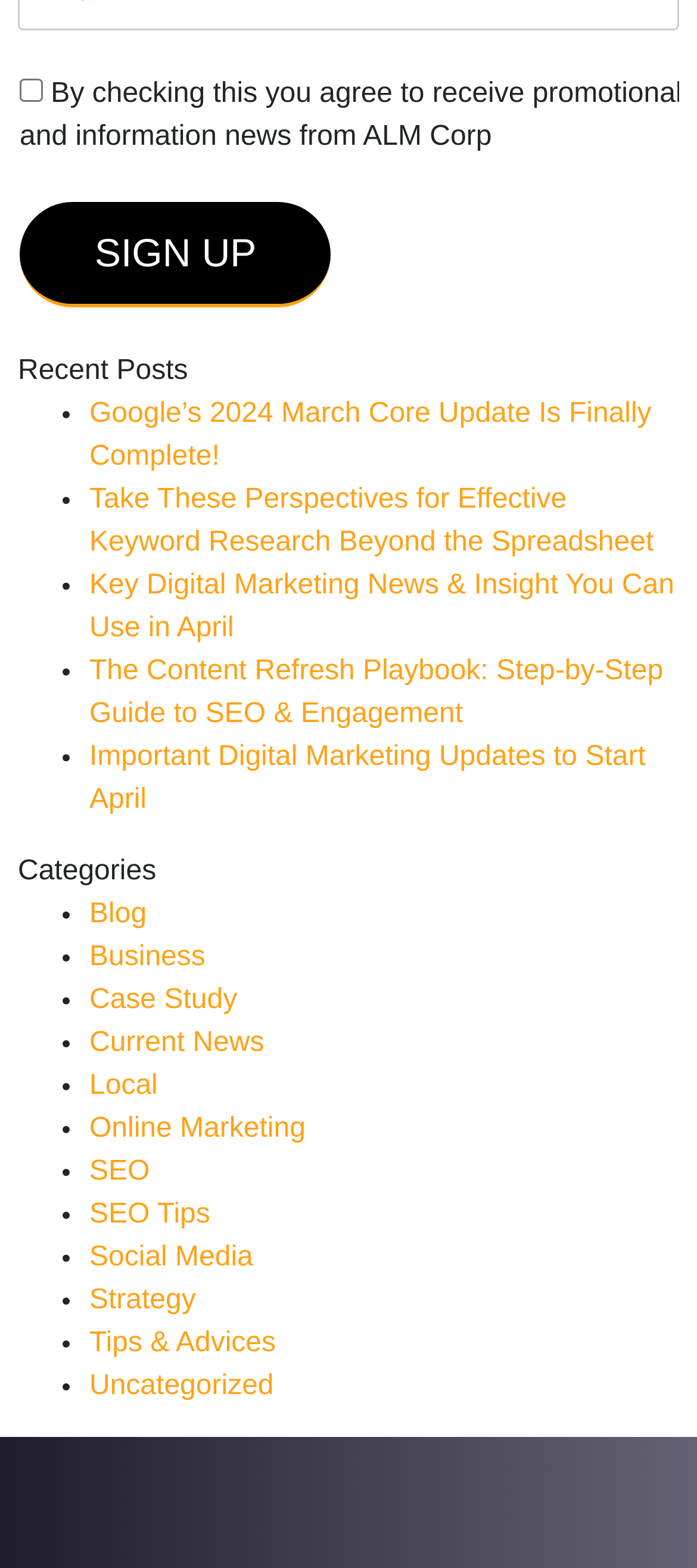Find the bounding box coordinates of the clickable element required to execute the following instruction: "Read the privacy policy". Provide the coordinates as four float numbers between 0 and 1, i.e., [left, top, right, bottom].

None